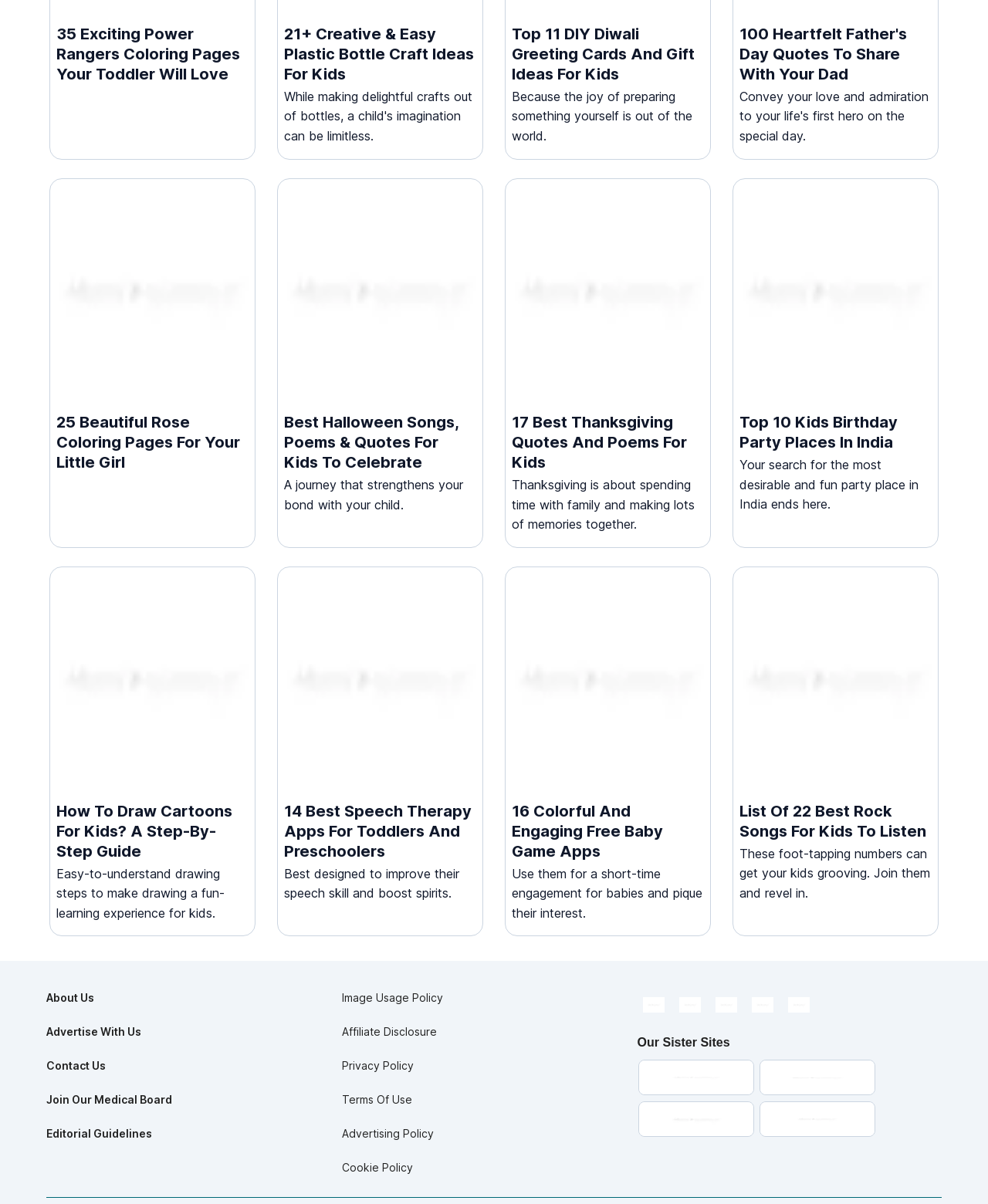Based on the image, give a detailed response to the question: How many best speech therapy apps are listed for toddlers and preschoolers?

The link '14 Best Speech Therapy Apps For Toddlers And Preschoolers' suggests that 14 best speech therapy apps are listed for toddlers and preschoolers.